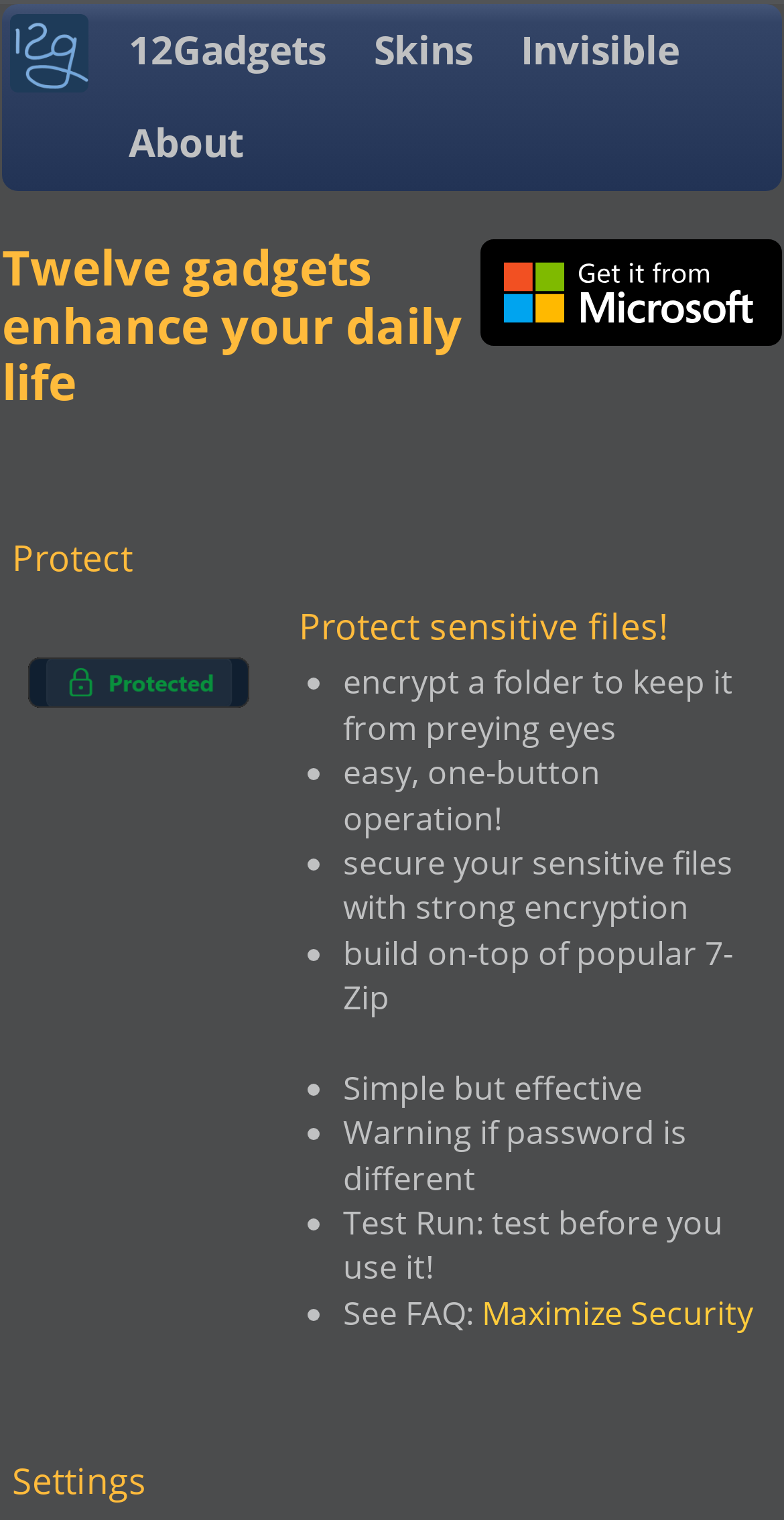What is the main purpose of the gadgets on this website?
Look at the image and answer the question using a single word or phrase.

Enhance daily life